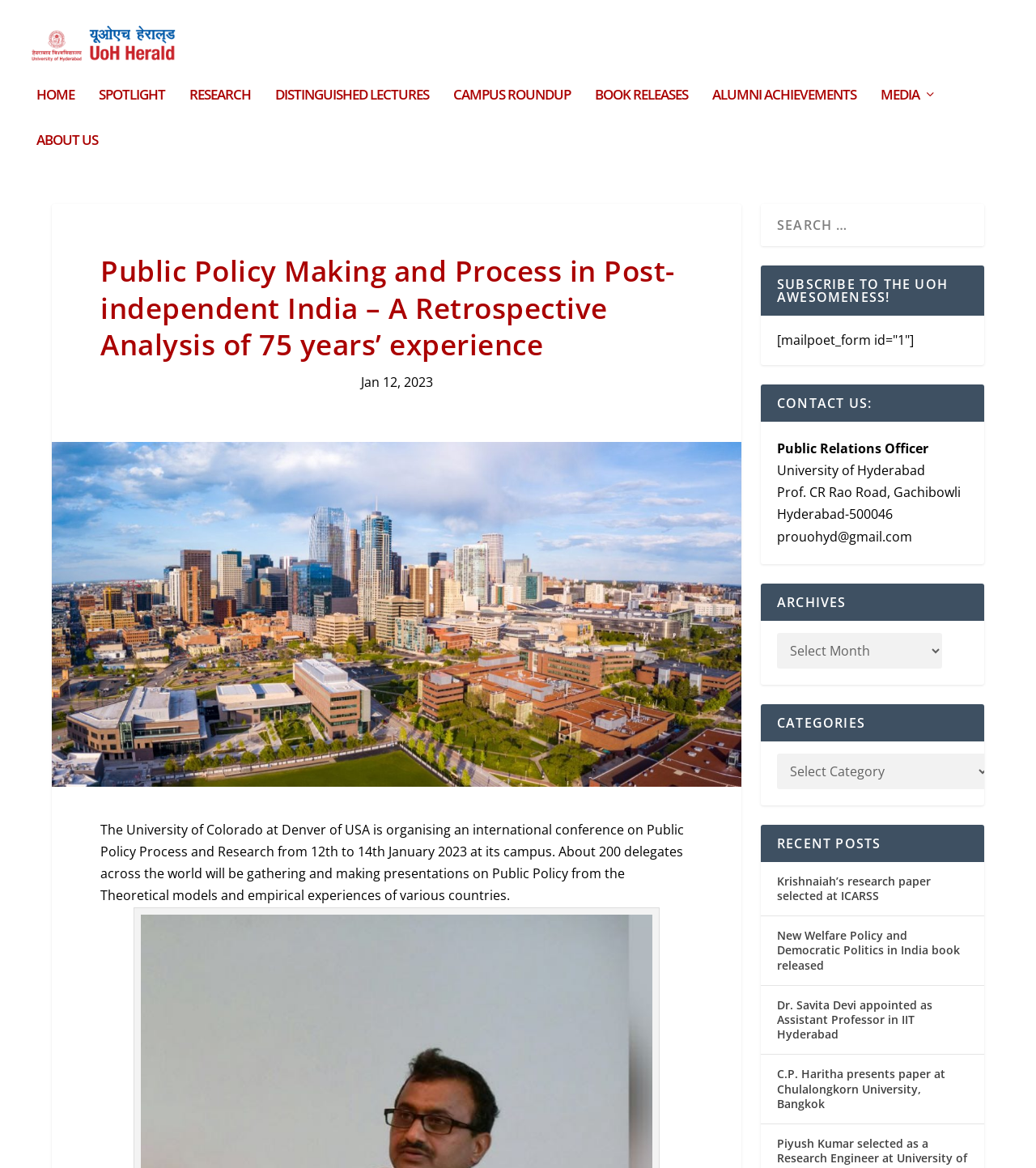Describe every aspect of the webpage comprehensively.

This webpage appears to be the official website of the University of Hyderabad, with a focus on public policy making and process in post-independent India. At the top, there is a navigation menu with links to various sections, including HOME, SPOTLIGHT, RESEARCH, and more. Below the navigation menu, there is a heading that matches the meta description, "Public Policy Making and Process in Post-independent India – A Retrospective Analysis of 75 years’ experience".

To the right of the heading, there is a date "Jan 12, 2023" and an image related to the topic. Below the image, there is a paragraph of text describing an international conference on public policy process and research organized by the University of Colorado at Denver.

On the right side of the page, there is a search box and a section to subscribe to the university's newsletter. Below this, there is a CONTACT US section with the university's address, email, and other contact information.

Further down, there are sections for ARCHIVES, CATEGORIES, and RECENT POSTS. The RECENT POSTS section lists four news articles with links, including "Krishnaiah’s research paper selected at ICARSS", "New Welfare Policy and Democratic Politics in India book released", and more.